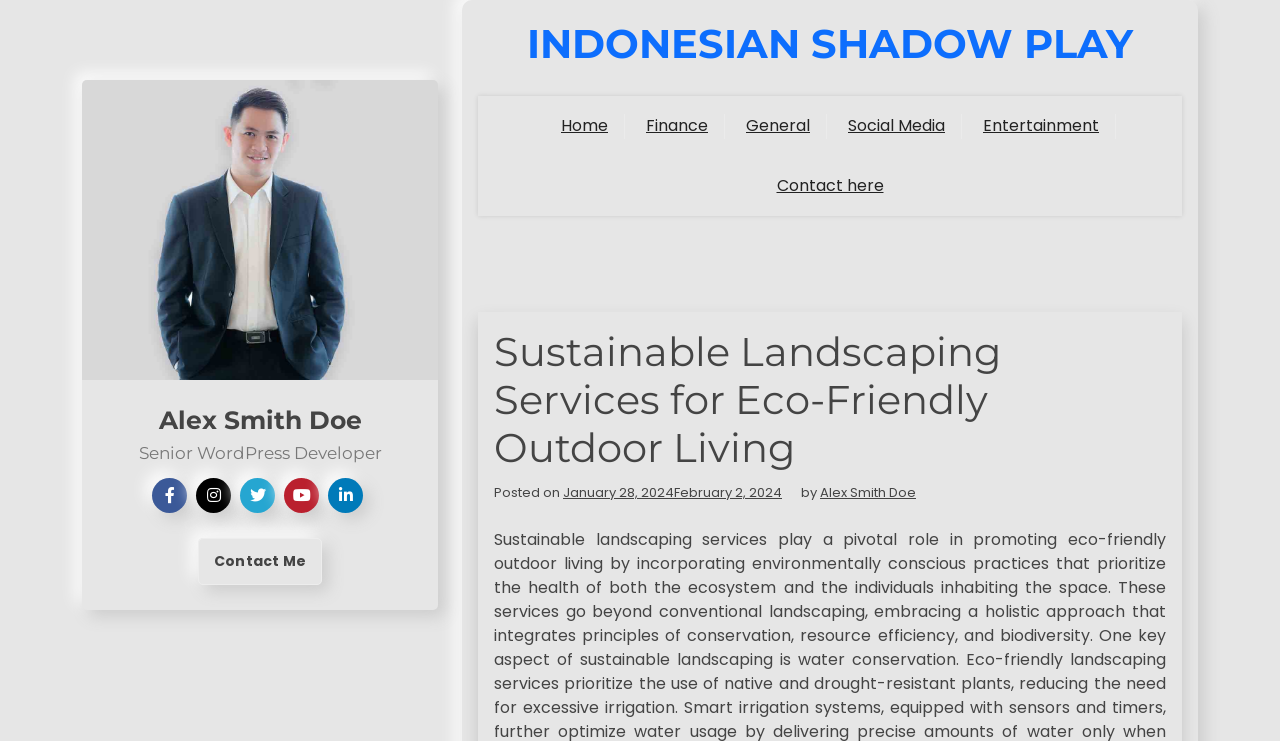How many social media links are there?
Look at the image and respond to the question as thoroughly as possible.

I found the answer by looking at the link elements with icons, which are '', '', '', '', and '', indicating that there are 5 social media links.